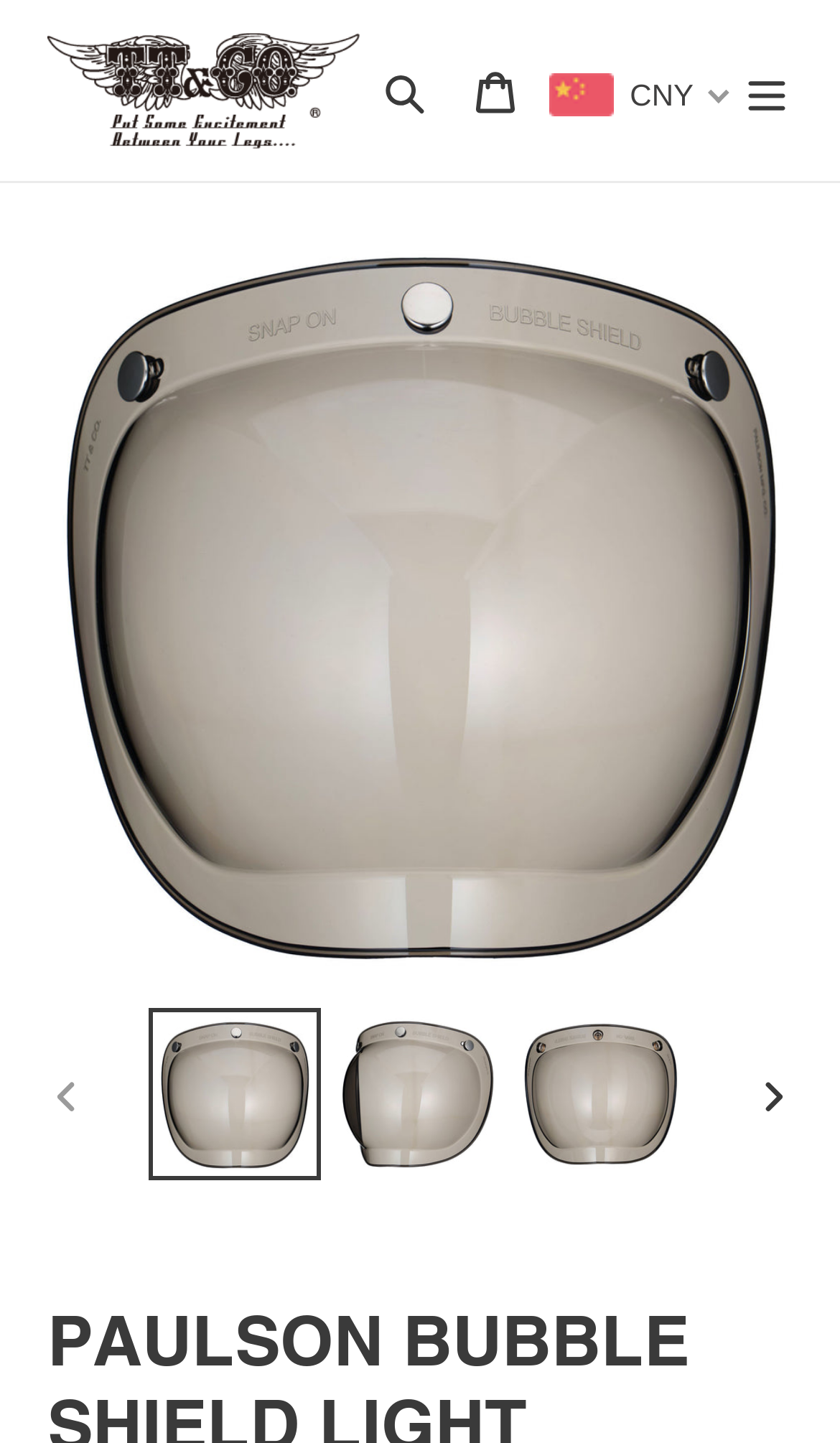Provide a comprehensive description of the webpage.

This webpage appears to be a product page for the "PAULSON BUBBLE SHIELD LIGHT SMOKE" from TT&CO. At the top left, there is a logo and a link to "TT AND CO GLOBAL". Next to it, there is a search button and a cart link. 

Below the top navigation, there is a currency selection section with 30 options, ranging from CNY to Bitcoin, listed vertically on the left side of the page. 

On the right side of the page, there is a large image of the product, "PAULSON BUBBLE SHIELD LIGHT SMOKE", which takes up most of the page's width. Below the image, there are navigation buttons to view previous and next slides of the product. There are also three links to load the image into a gallery viewer. 

At the top right corner, there is a menu button.